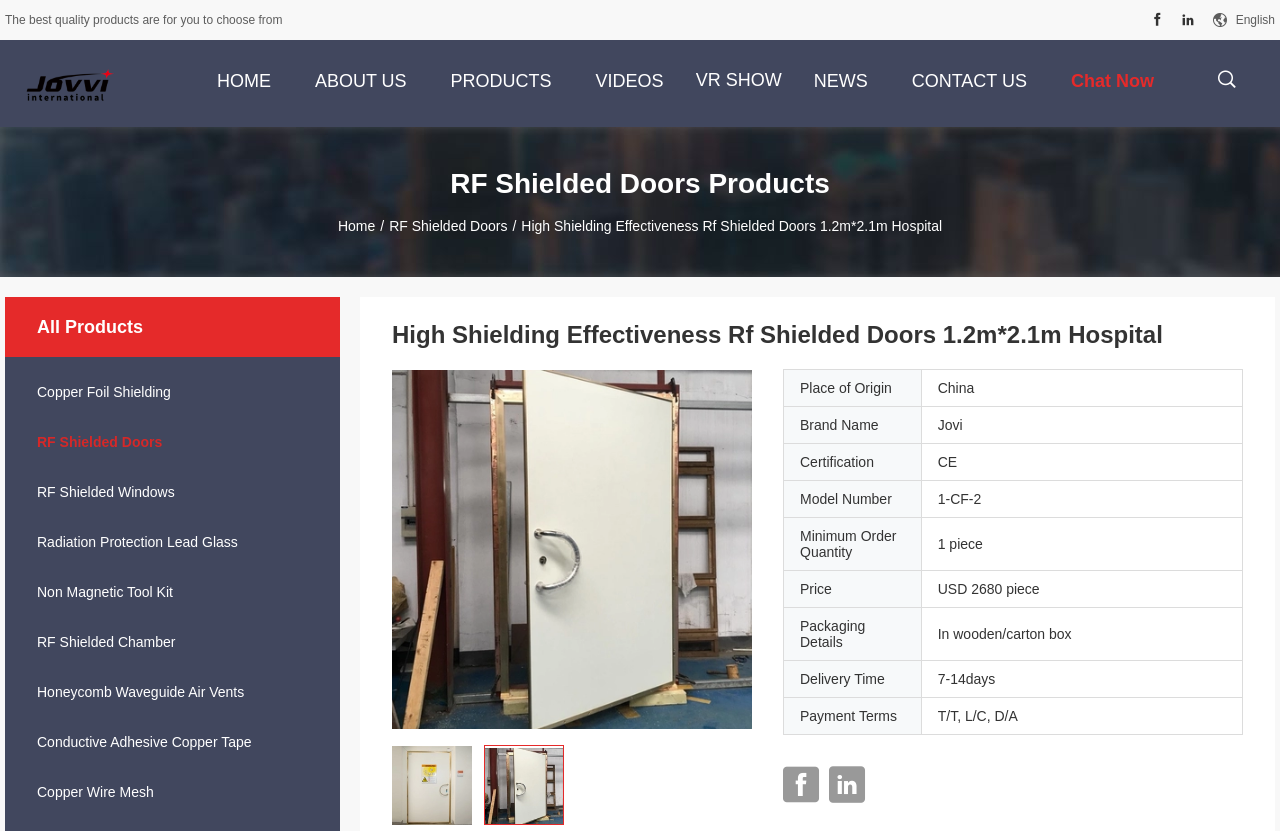What is the minimum order quantity?
Please provide a full and detailed response to the question.

I found the minimum order quantity by looking at the table with product details, where the rowheader 'Minimum Order Quantity' has a corresponding gridcell with the value '1 piece'.